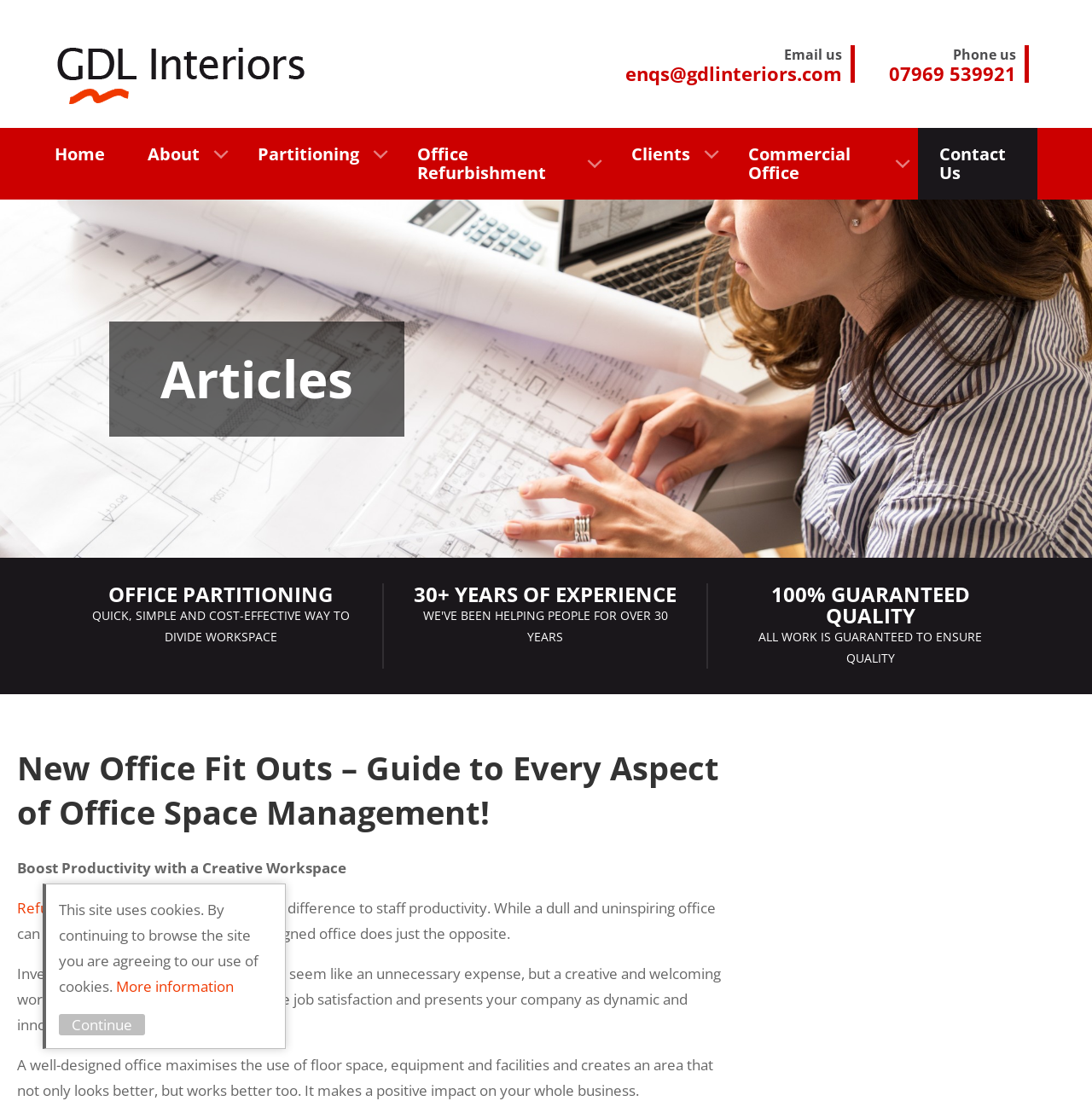Please provide a one-word or short phrase answer to the question:
What is the phone number to contact GDL Interiors?

07969 539921